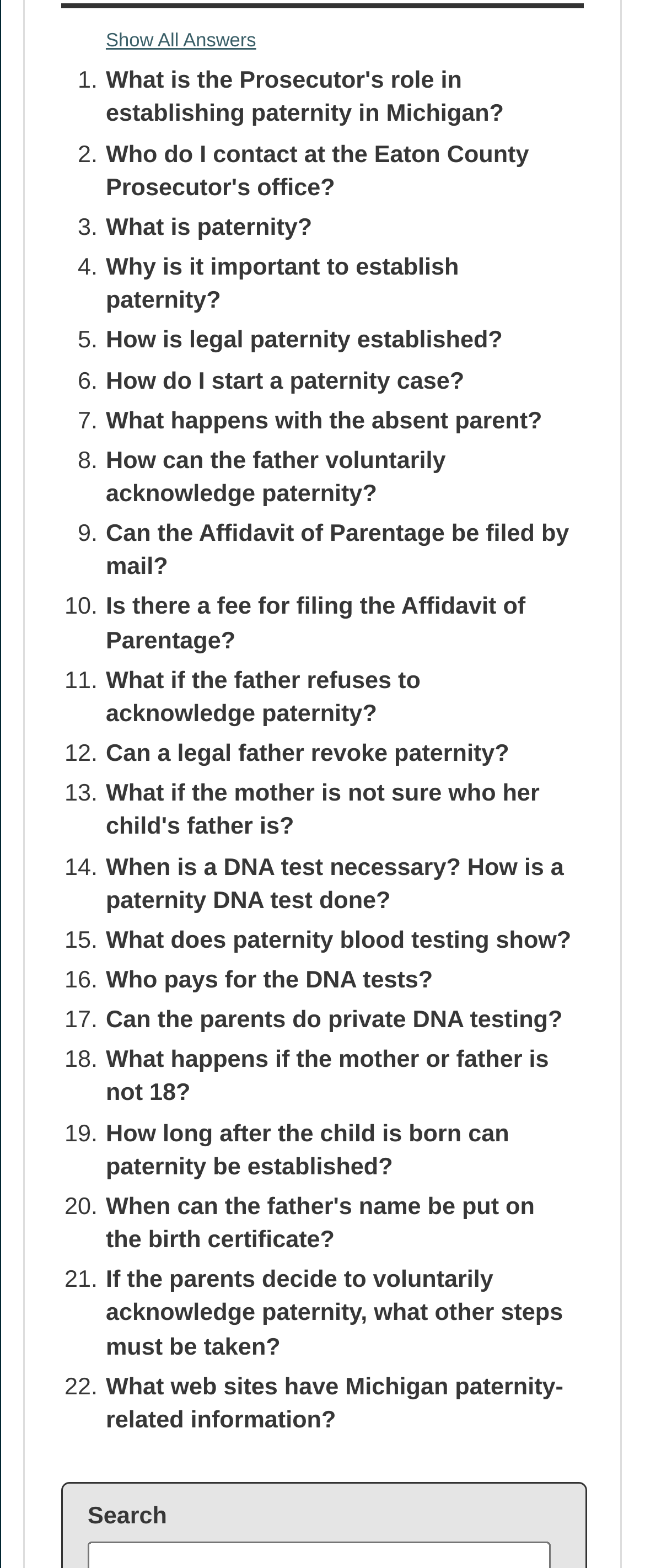Identify the bounding box coordinates of the part that should be clicked to carry out this instruction: "Click 'Show All Answers'".

[0.164, 0.02, 0.397, 0.033]